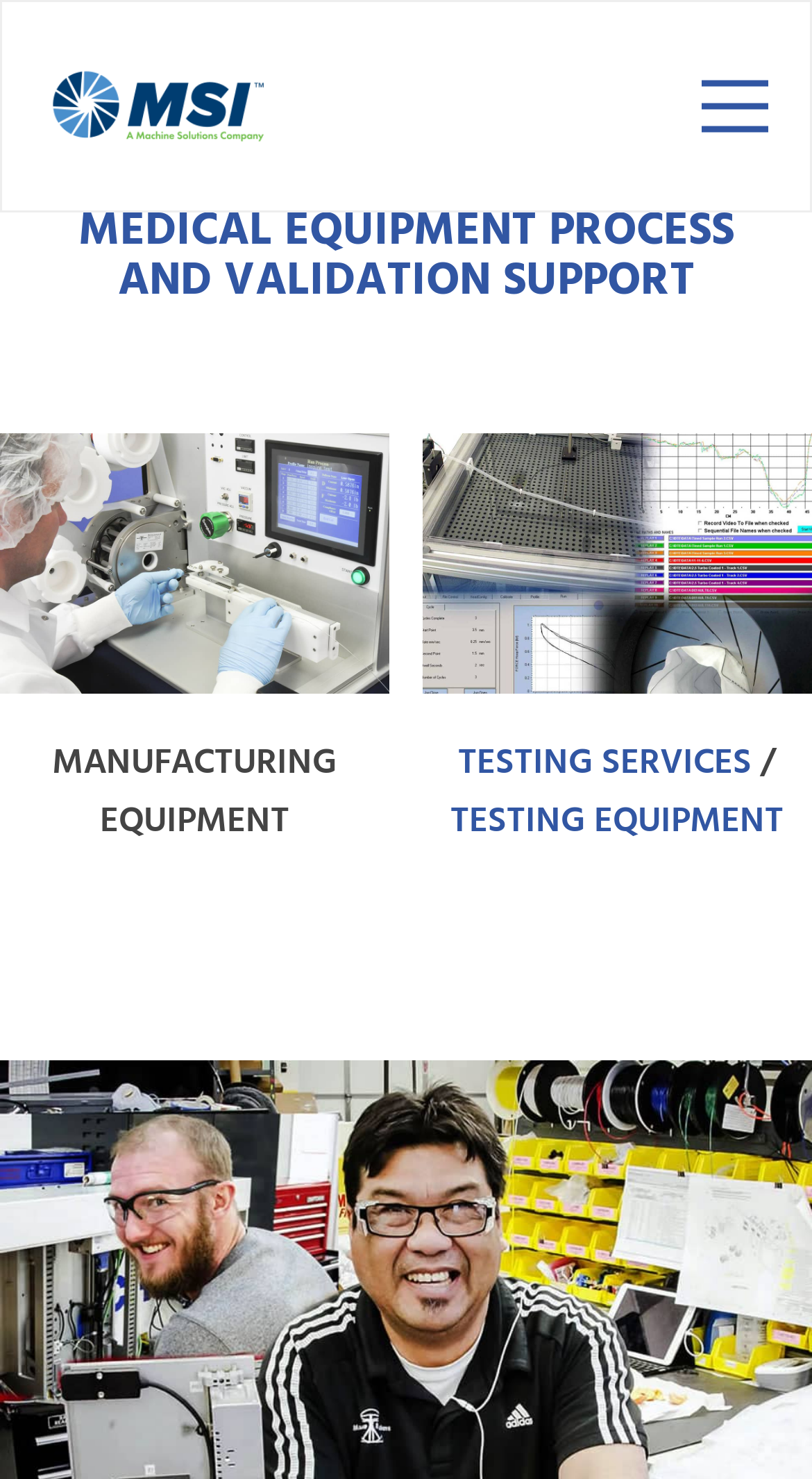Extract the primary headline from the webpage and present its text.

MEDICAL EQUIPMENT PROCESS AND VALIDATION SUPPORT